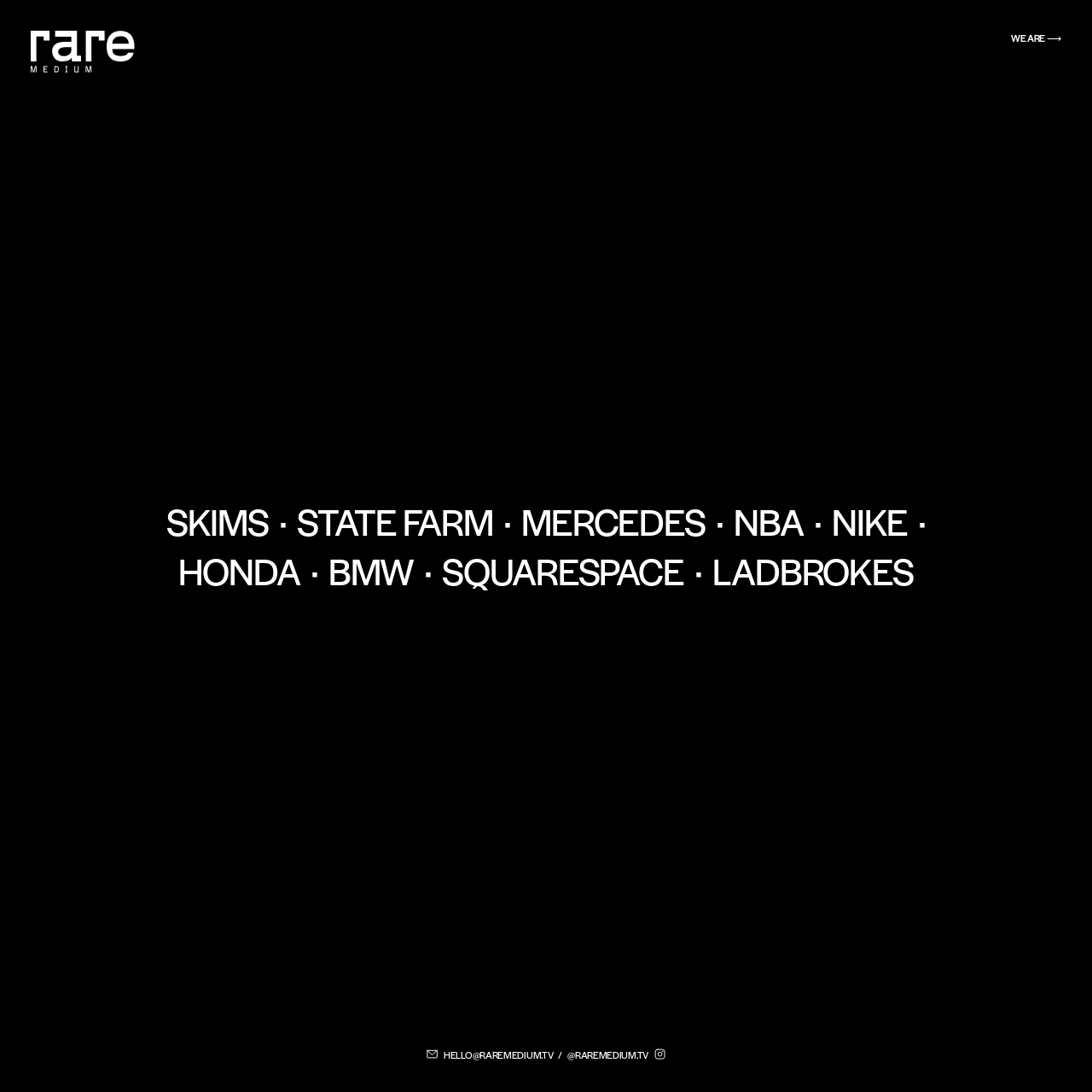Locate the coordinates of the bounding box for the clickable region that fulfills this instruction: "Visit the SKIMS website".

[0.152, 0.46, 0.246, 0.495]